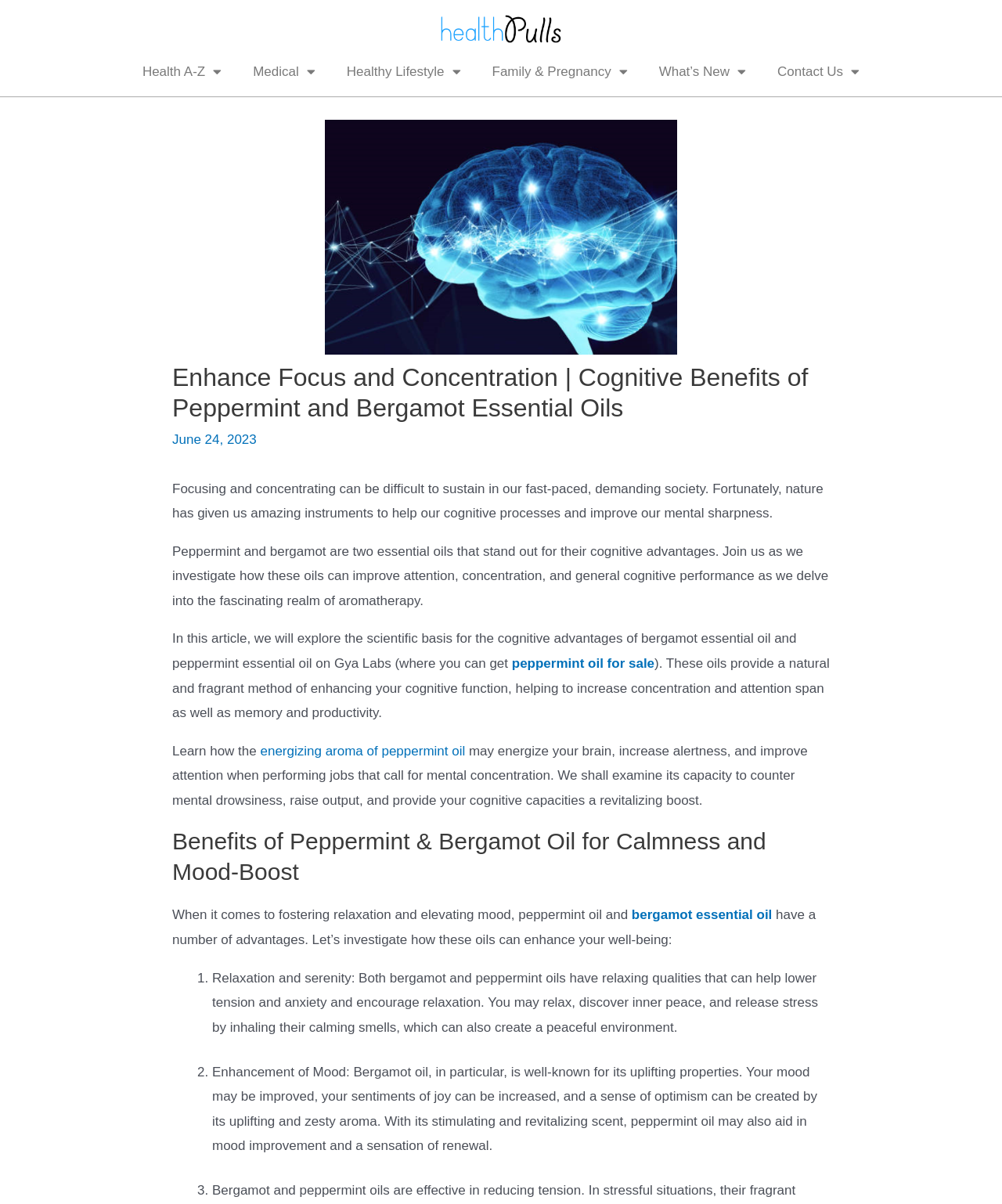Specify the bounding box coordinates of the area to click in order to follow the given instruction: "Click the link to explore the energizing aroma of peppermint oil."

[0.26, 0.617, 0.464, 0.63]